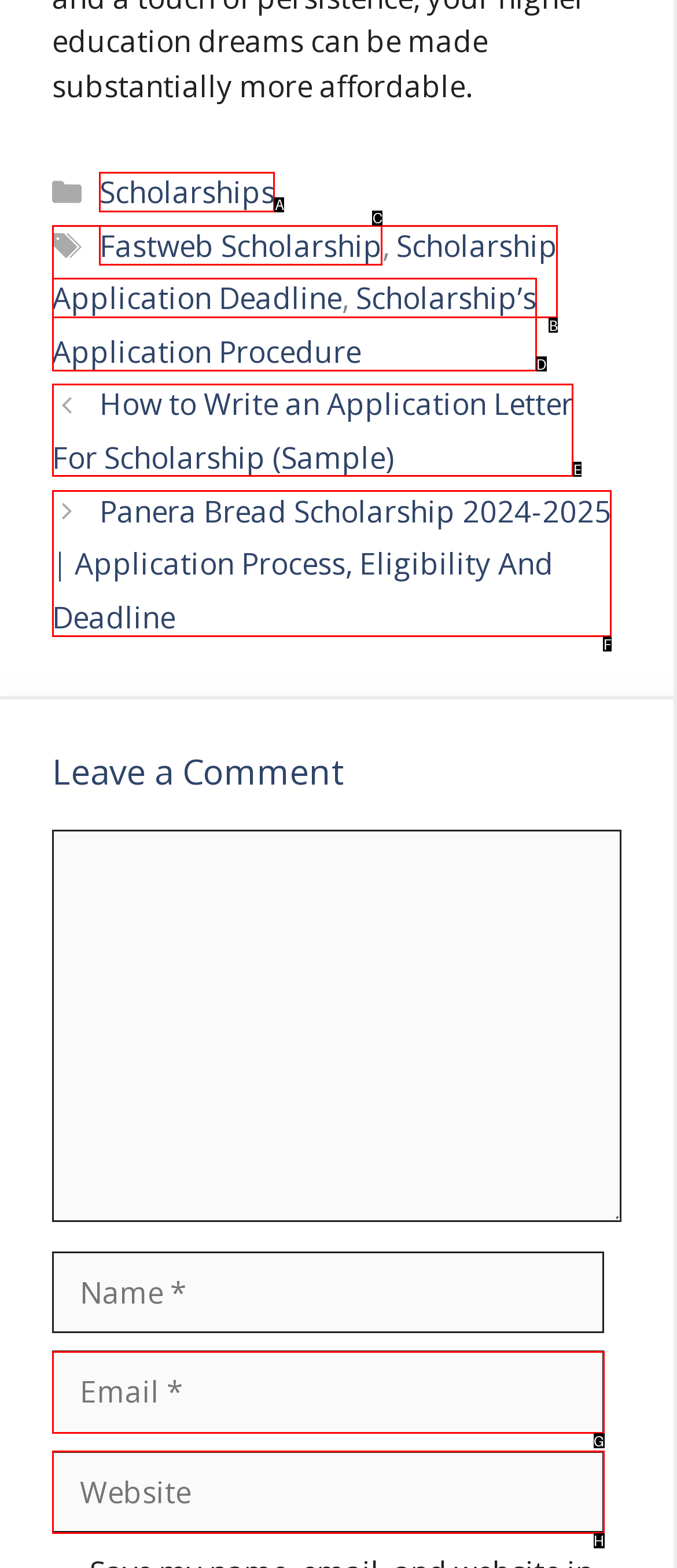Select the appropriate HTML element that needs to be clicked to finish the task: check investment
Reply with the letter of the chosen option.

None